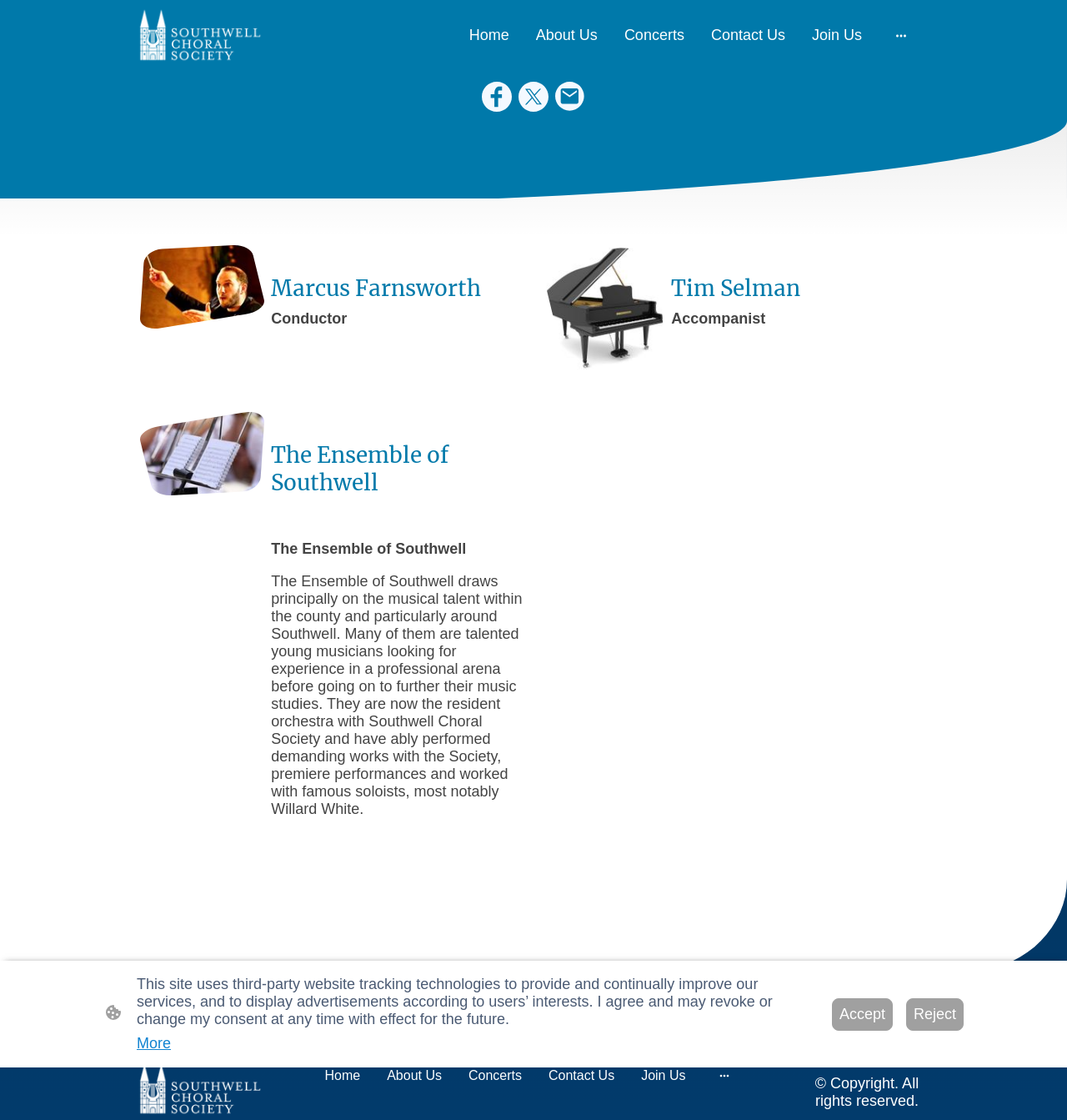Locate the bounding box coordinates of the element to click to perform the following action: 'Click the About Us link'. The coordinates should be given as four float values between 0 and 1, in the form of [left, top, right, bottom].

[0.494, 0.018, 0.568, 0.045]